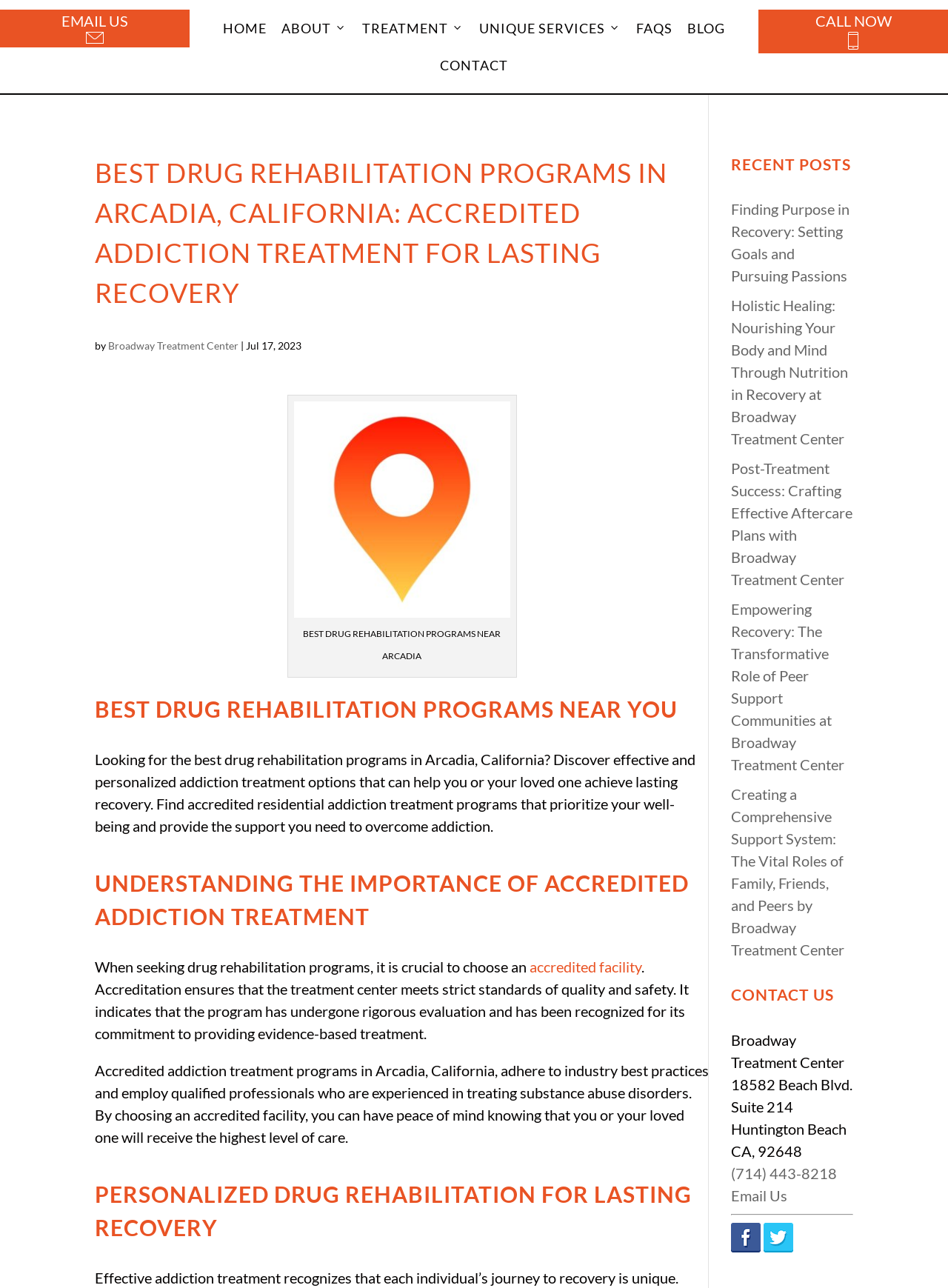Please specify the bounding box coordinates of the clickable region necessary for completing the following instruction: "Read the blog post about finding purpose in recovery". The coordinates must consist of four float numbers between 0 and 1, i.e., [left, top, right, bottom].

[0.771, 0.155, 0.896, 0.221]